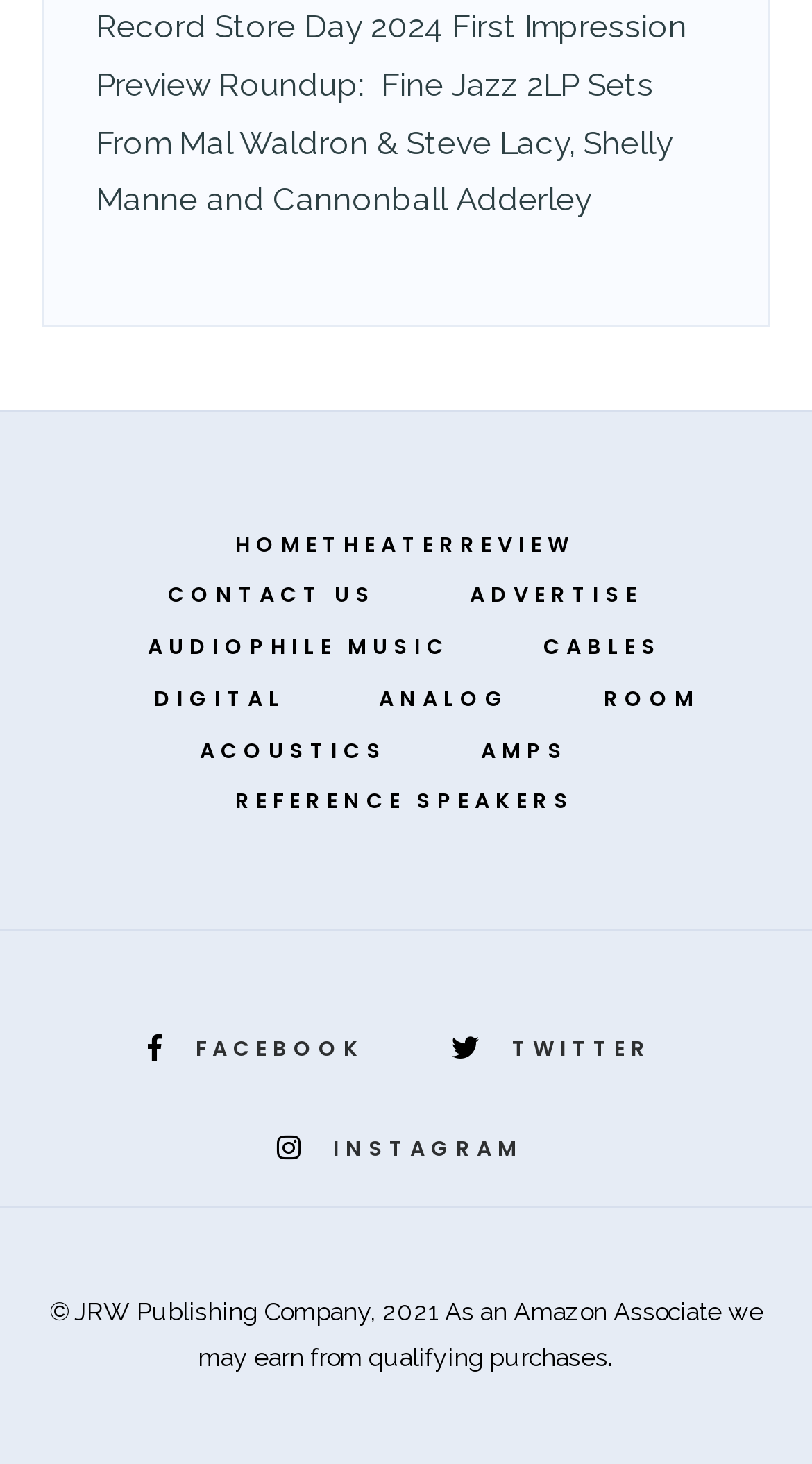Analyze the image and give a detailed response to the question:
What social media platforms are linked on the website?

I found the links to social media platforms by looking at the icons and text of the links at the bottom of the webpage, which are commonly used to represent social media platforms.